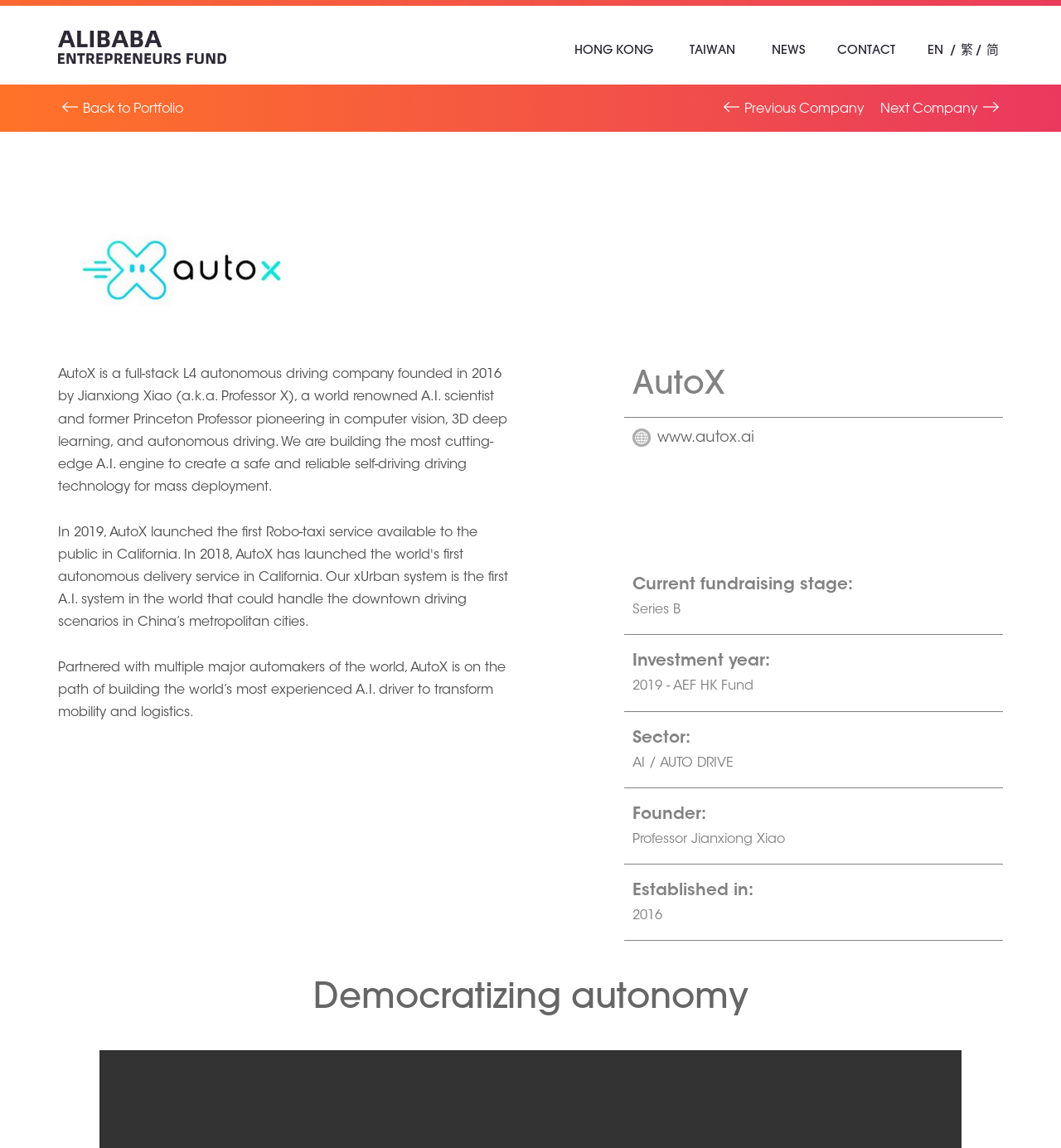What is the founder of AutoX?
Provide a thorough and detailed answer to the question.

The webpage mentions that AutoX was founded in 2016 by Jianxiong Xiao, also known as Professor X, a renowned AI scientist and former Princeton Professor.